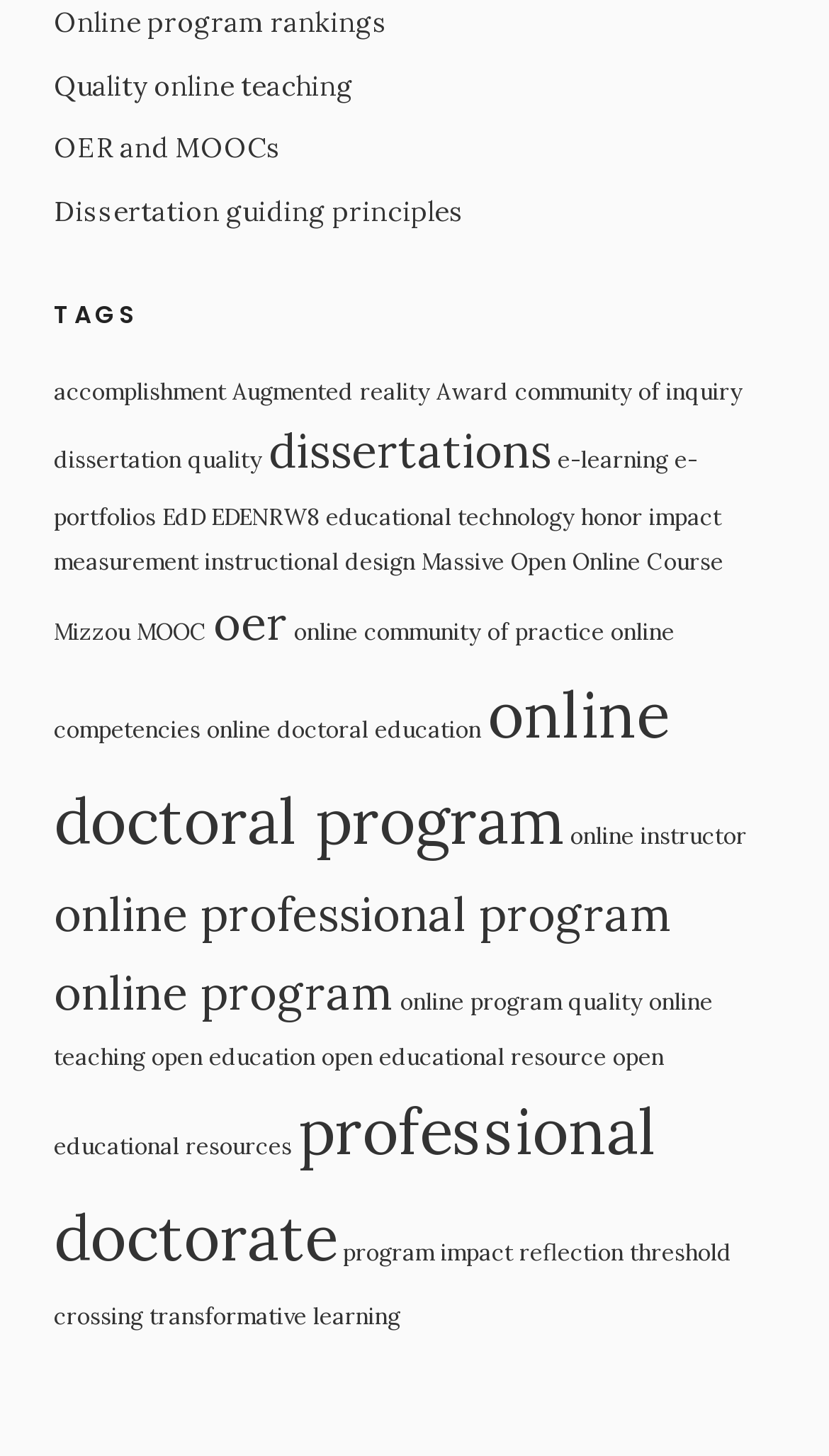Please reply to the following question using a single word or phrase: 
How many links are related to online doctoral education?

2